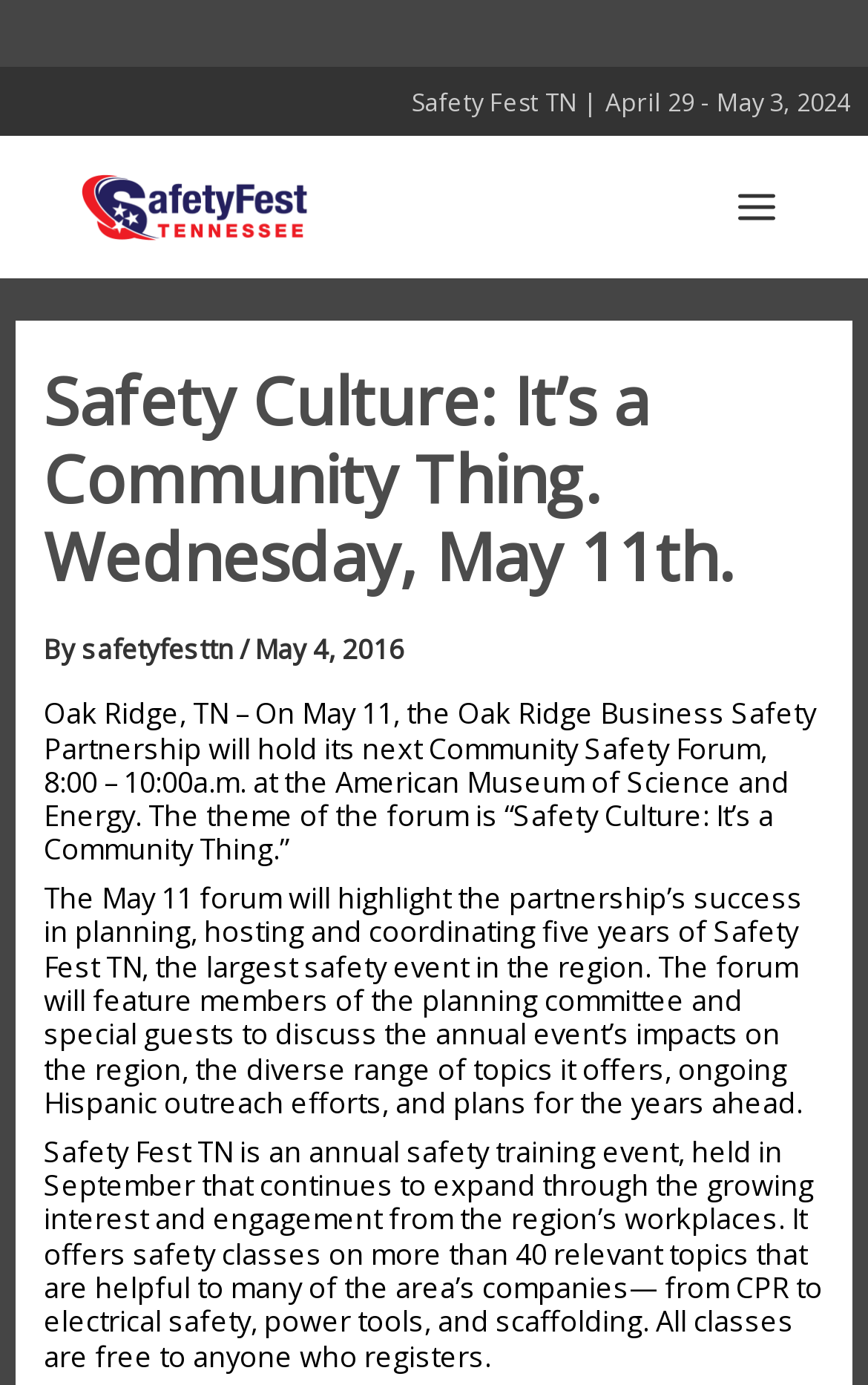What is the date of the Community Safety Forum?
From the details in the image, answer the question comprehensively.

I found the answer by looking at the text content of the webpage, specifically the sentence 'On May 11, the Oak Ridge Business Safety Partnership will hold its next Community Safety Forum...' which indicates the date of the forum.